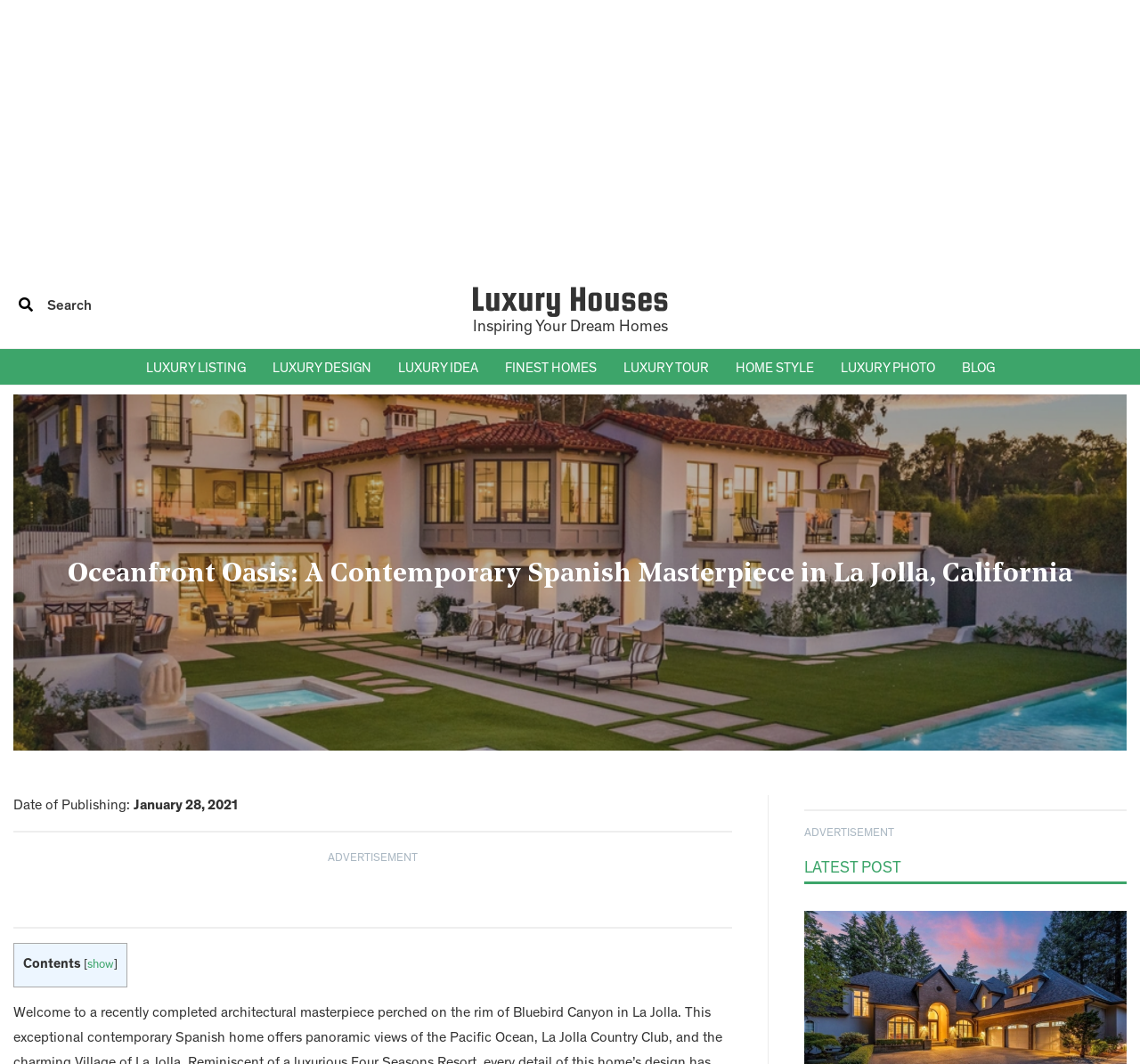Using the format (top-left x, top-left y, bottom-right x, bottom-right y), and given the element description, identify the bounding box coordinates within the screenshot: LUXURY IDEA

[0.341, 0.328, 0.427, 0.362]